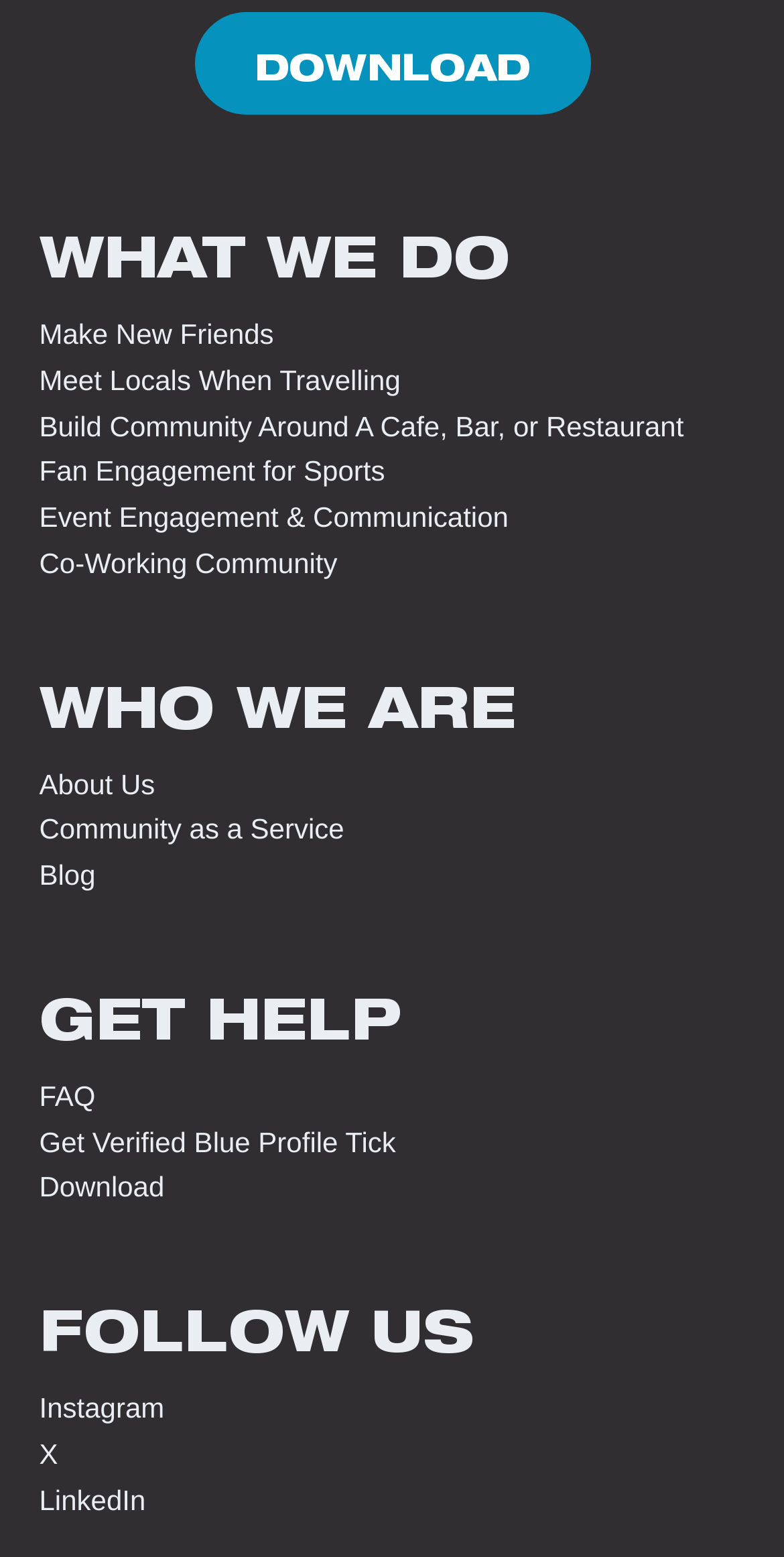Please find and report the bounding box coordinates of the element to click in order to perform the following action: "Follow on 'Instagram'". The coordinates should be expressed as four float numbers between 0 and 1, in the format [left, top, right, bottom].

[0.05, 0.894, 0.21, 0.914]